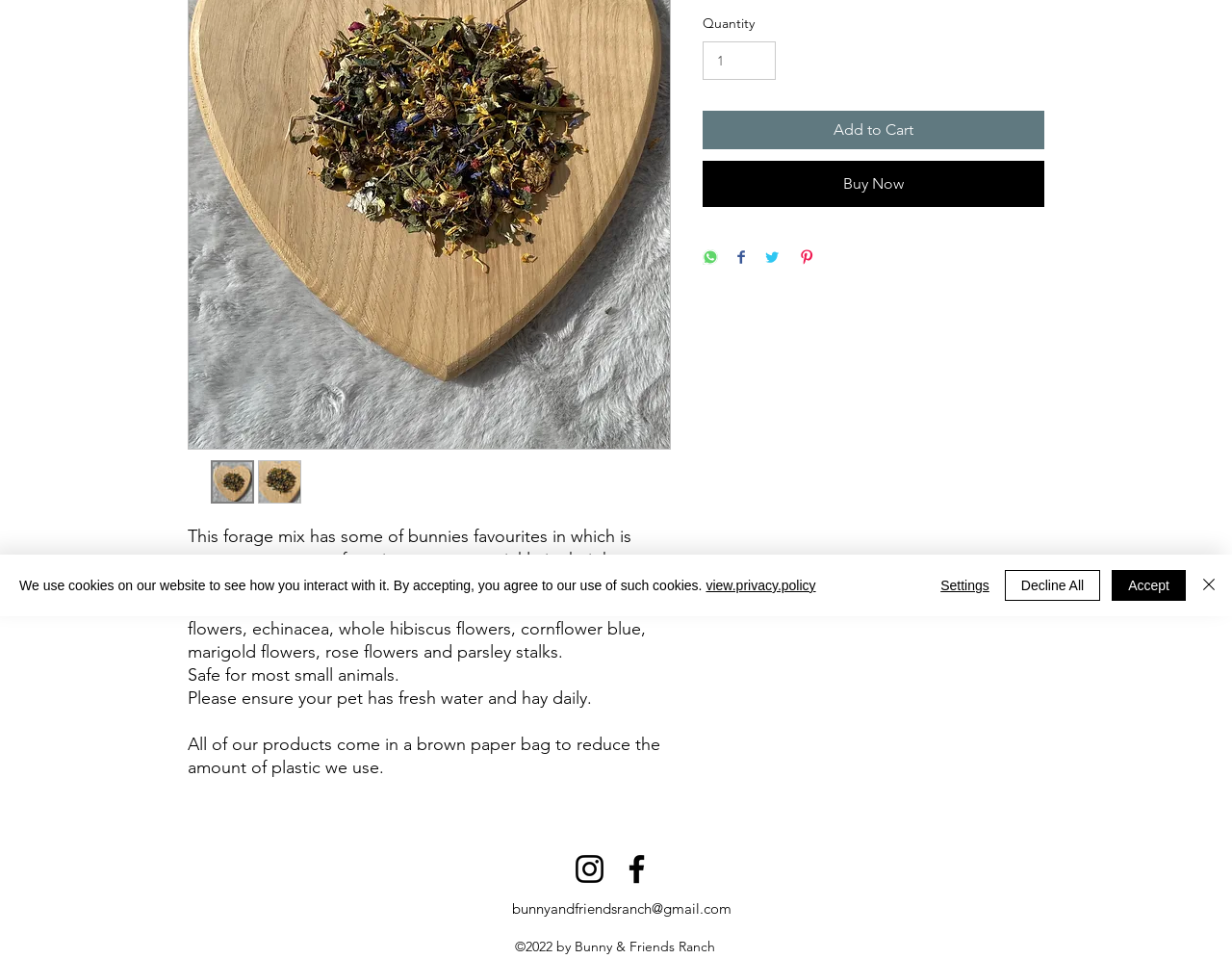Return the bounding box coordinates of the UI element that corresponds to this description: "bunnyandfriendsranch@gmail.com". The coordinates must be given as four float numbers in the range of 0 and 1, [left, top, right, bottom].

[0.415, 0.937, 0.593, 0.956]